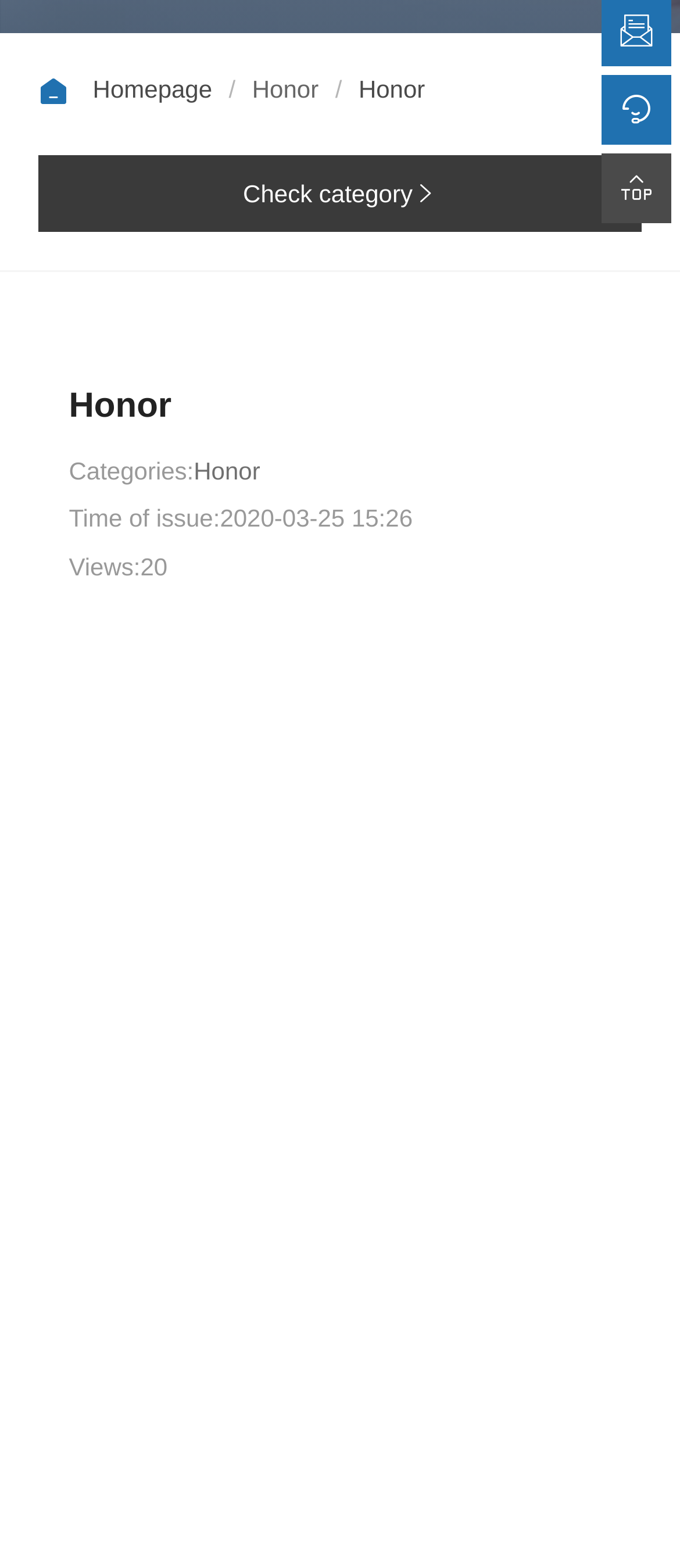Identify the bounding box of the UI element described as follows: "parent_node: 06-08". Provide the coordinates as four float numbers in the range of 0 to 1 [left, top, right, bottom].

[0.076, 0.86, 0.924, 0.985]